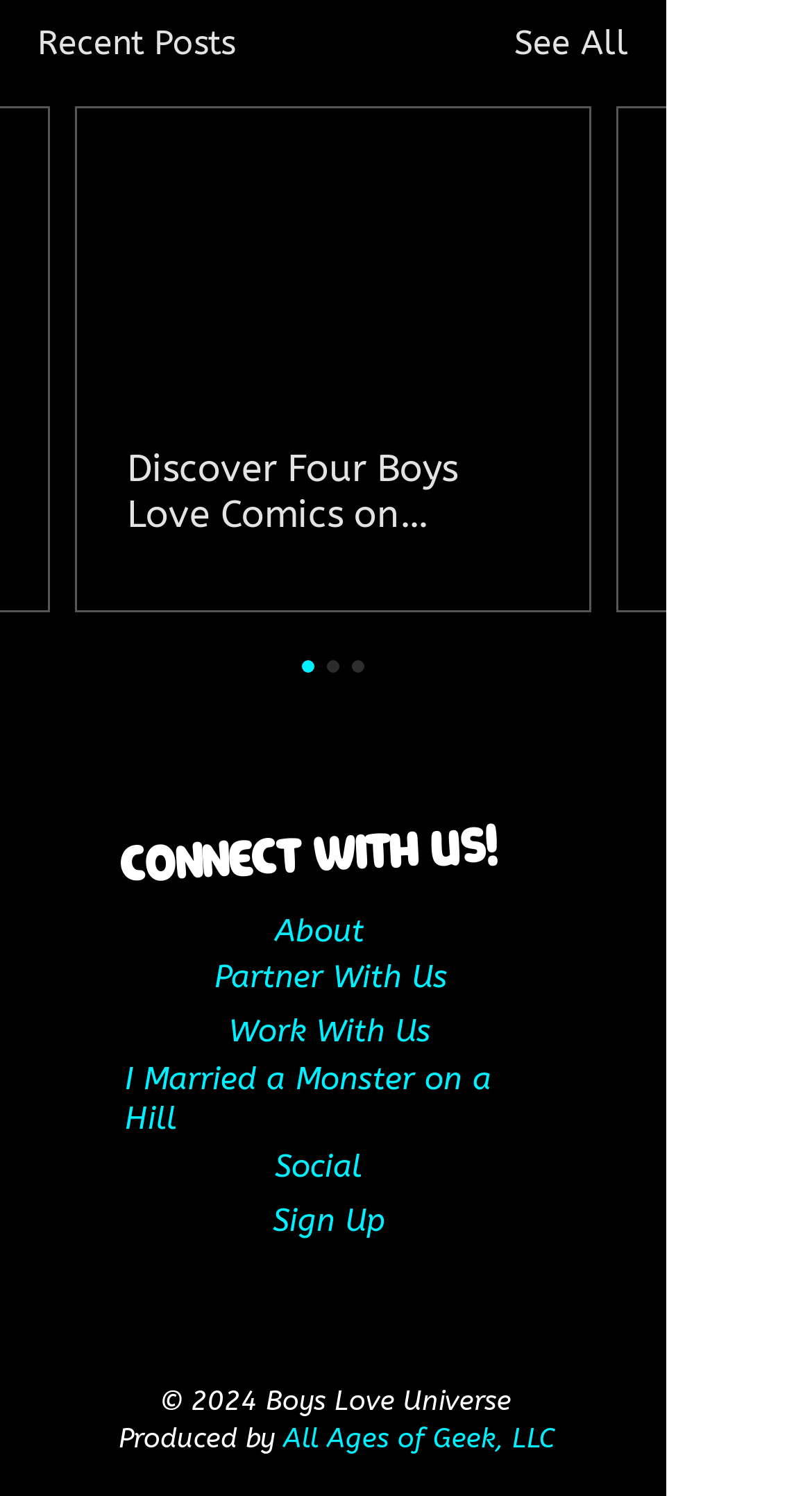Refer to the image and provide a thorough answer to this question:
How many headings are available in the 'CONNECT WITH US!' section?

The 'CONNECT WITH US!' section contains 5 headings, including 'About', 'Partner With Us', 'Work With Us', 'I Married a Monster on a Hill', and 'Social', which can be found by examining the heading elements within the section.